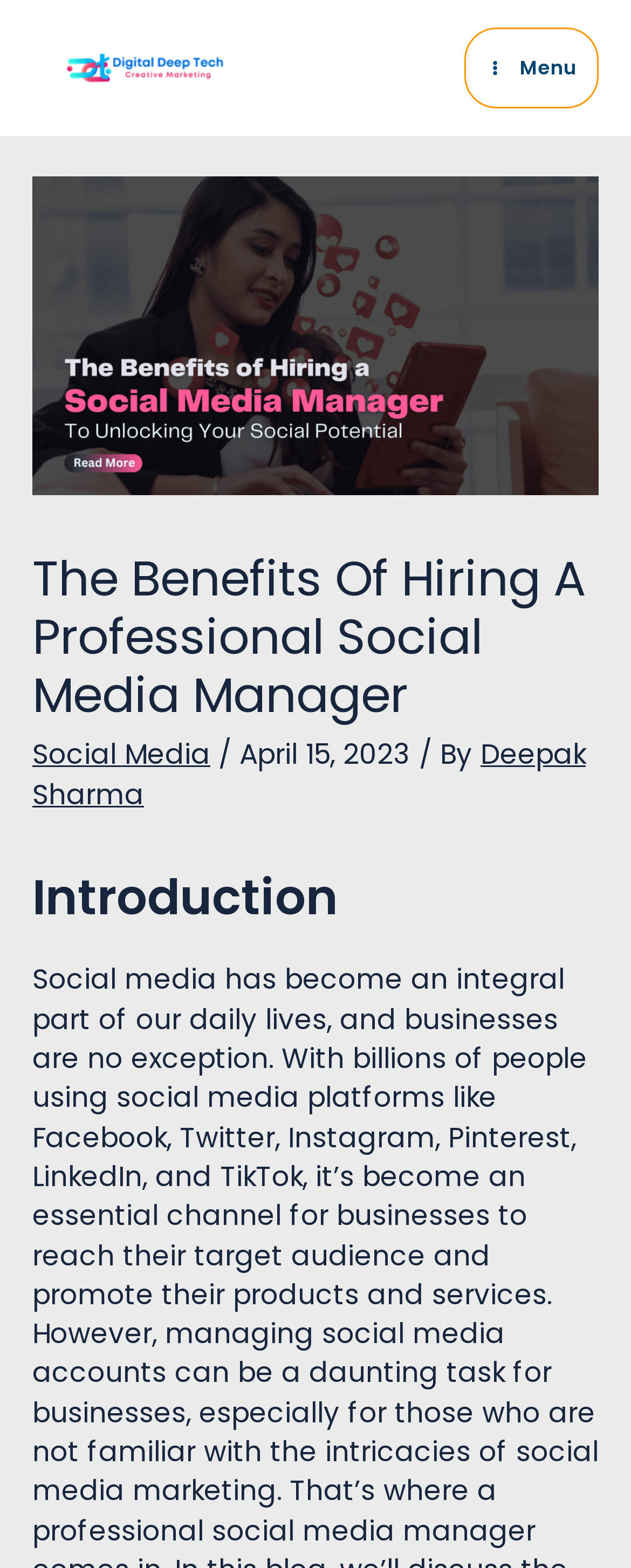Determine the main text heading of the webpage and provide its content.

The Benefits Of Hiring A Professional Social Media Manager